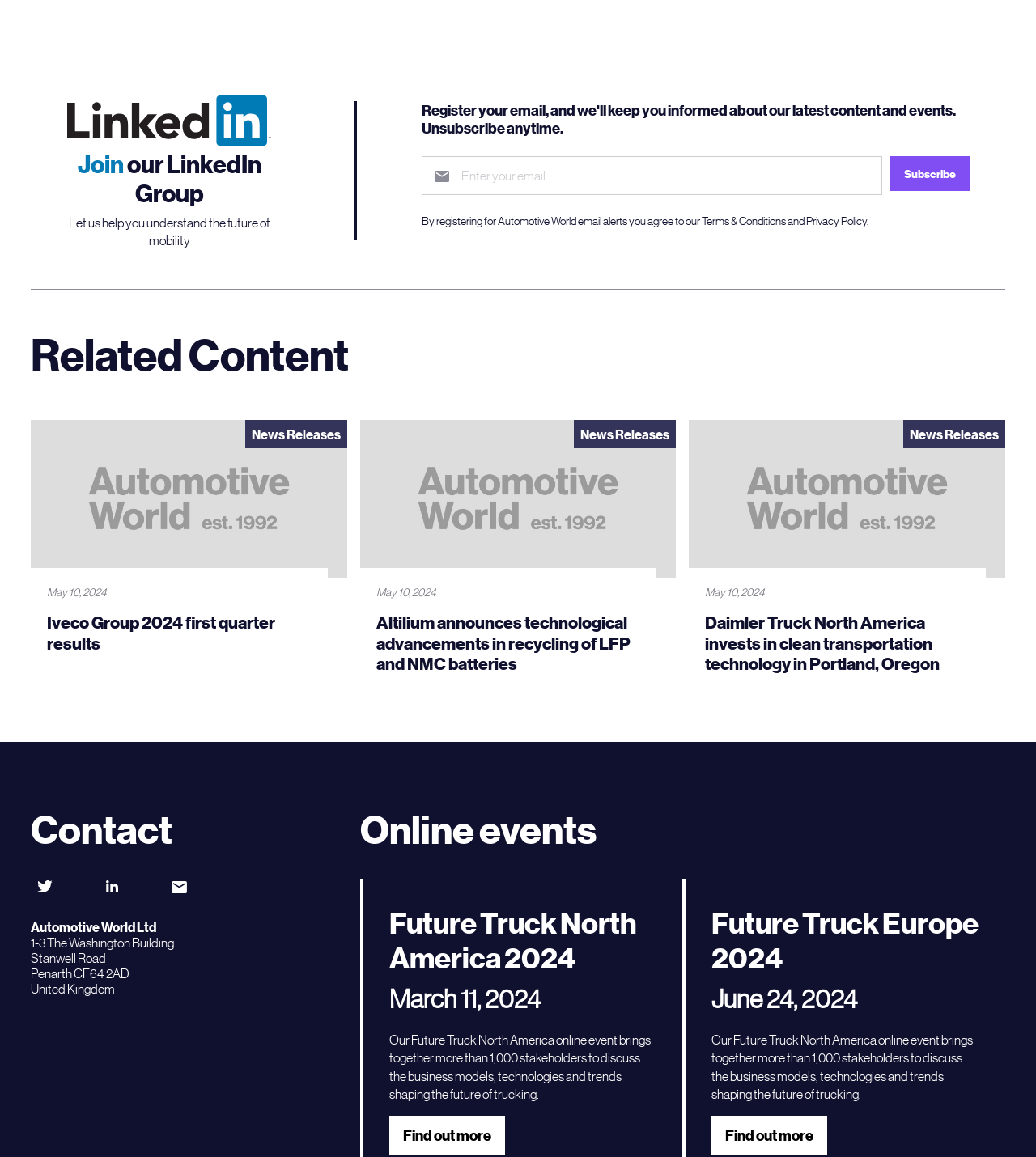What is the purpose of the form on this webpage?
Kindly offer a detailed explanation using the data available in the image.

The form on this webpage is used to register for email alerts. It has a heading that says 'Register your email, and we'll keep you informed about our latest content and events. Unsubscribe anytime.' and it requires an email address to be entered.